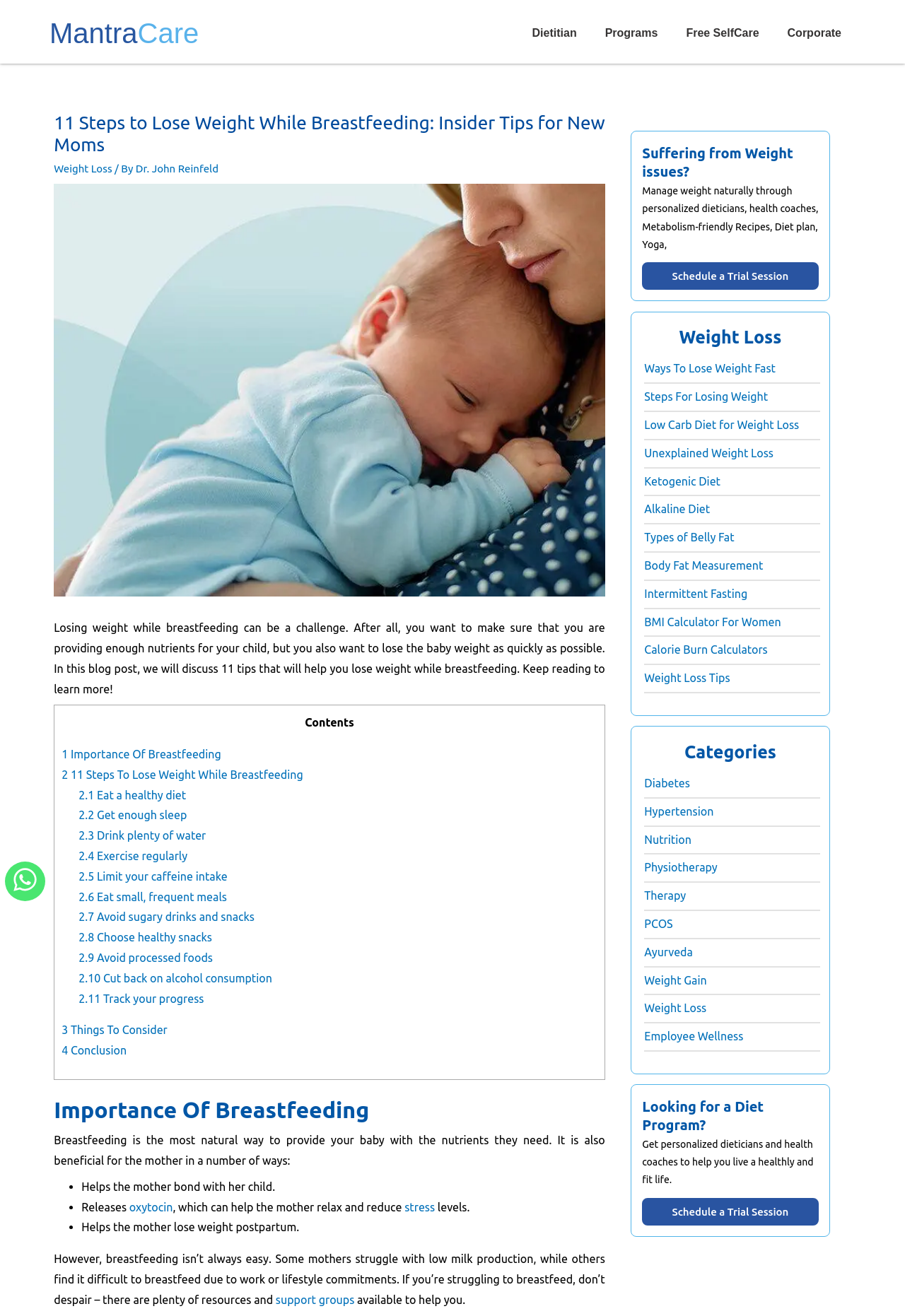Please identify the bounding box coordinates of the clickable region that I should interact with to perform the following instruction: "Explore the 'Weight Loss' category". The coordinates should be expressed as four float numbers between 0 and 1, i.e., [left, top, right, bottom].

[0.702, 0.245, 0.912, 0.268]